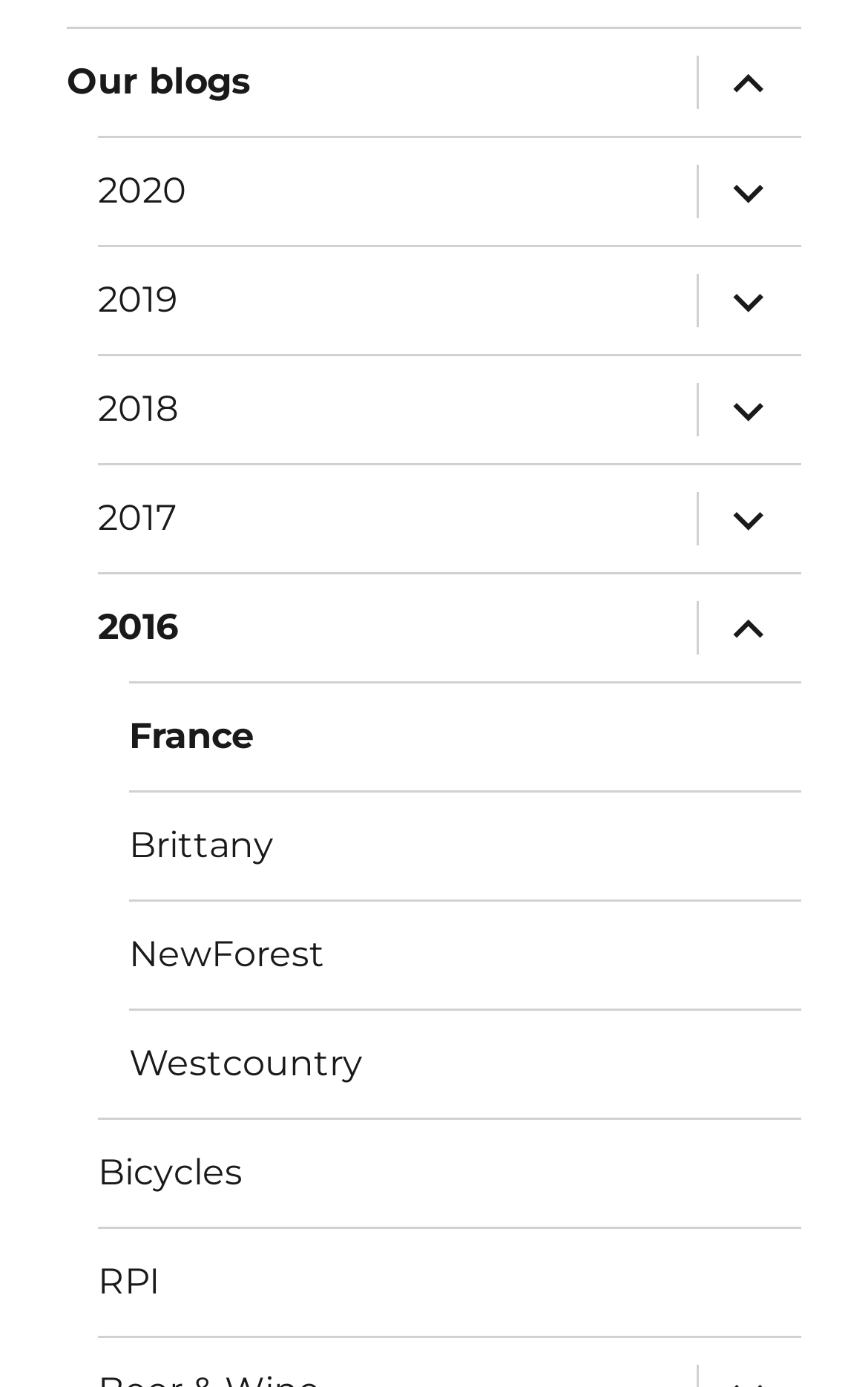Indicate the bounding box coordinates of the element that must be clicked to execute the instruction: "Explore Bicycles". The coordinates should be given as four float numbers between 0 and 1, i.e., [left, top, right, bottom].

[0.113, 0.807, 0.923, 0.884]